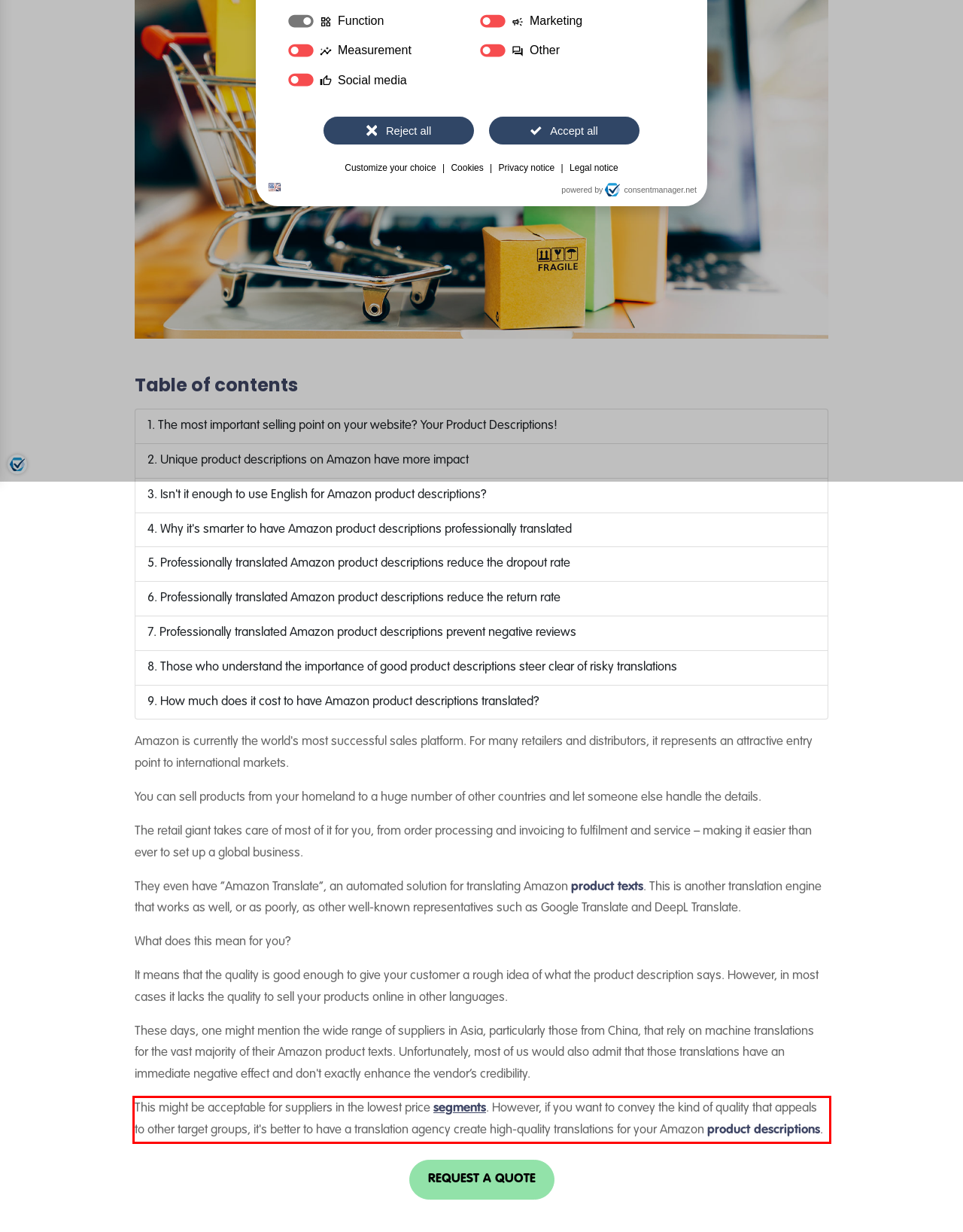Observe the screenshot of the webpage, locate the red bounding box, and extract the text content within it.

This might be acceptable for suppliers in the lowest price segments. However, if you want to convey the kind of quality that appeals to other target groups, it's better to have a translation agency create high-quality translations for your Amazon product descriptions.